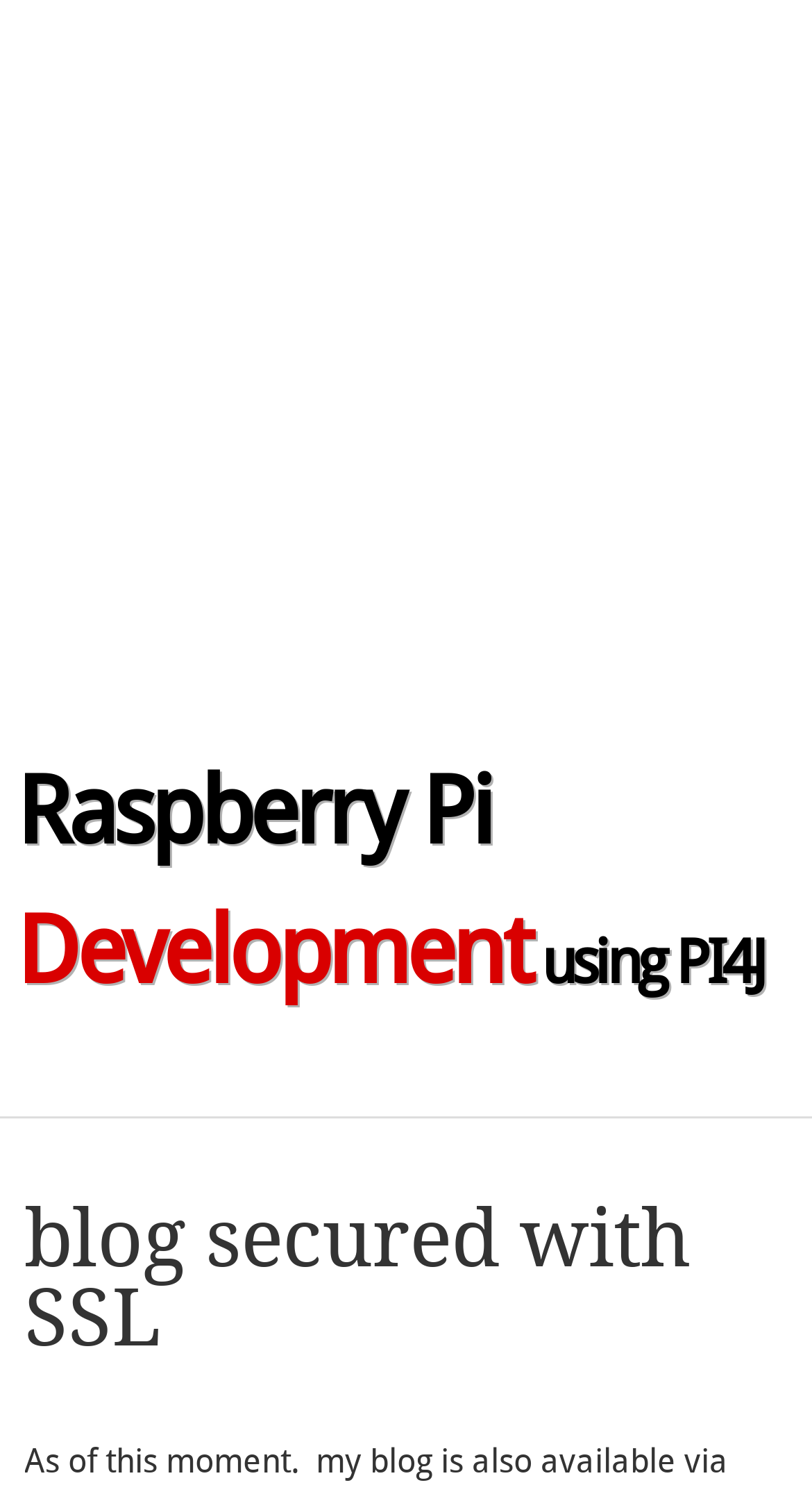Ascertain the bounding box coordinates for the UI element detailed here: "Raspberry Pi Development using PI4J". The coordinates should be provided as [left, top, right, bottom] with each value being a float between 0 and 1.

[0.02, 0.509, 0.94, 0.679]